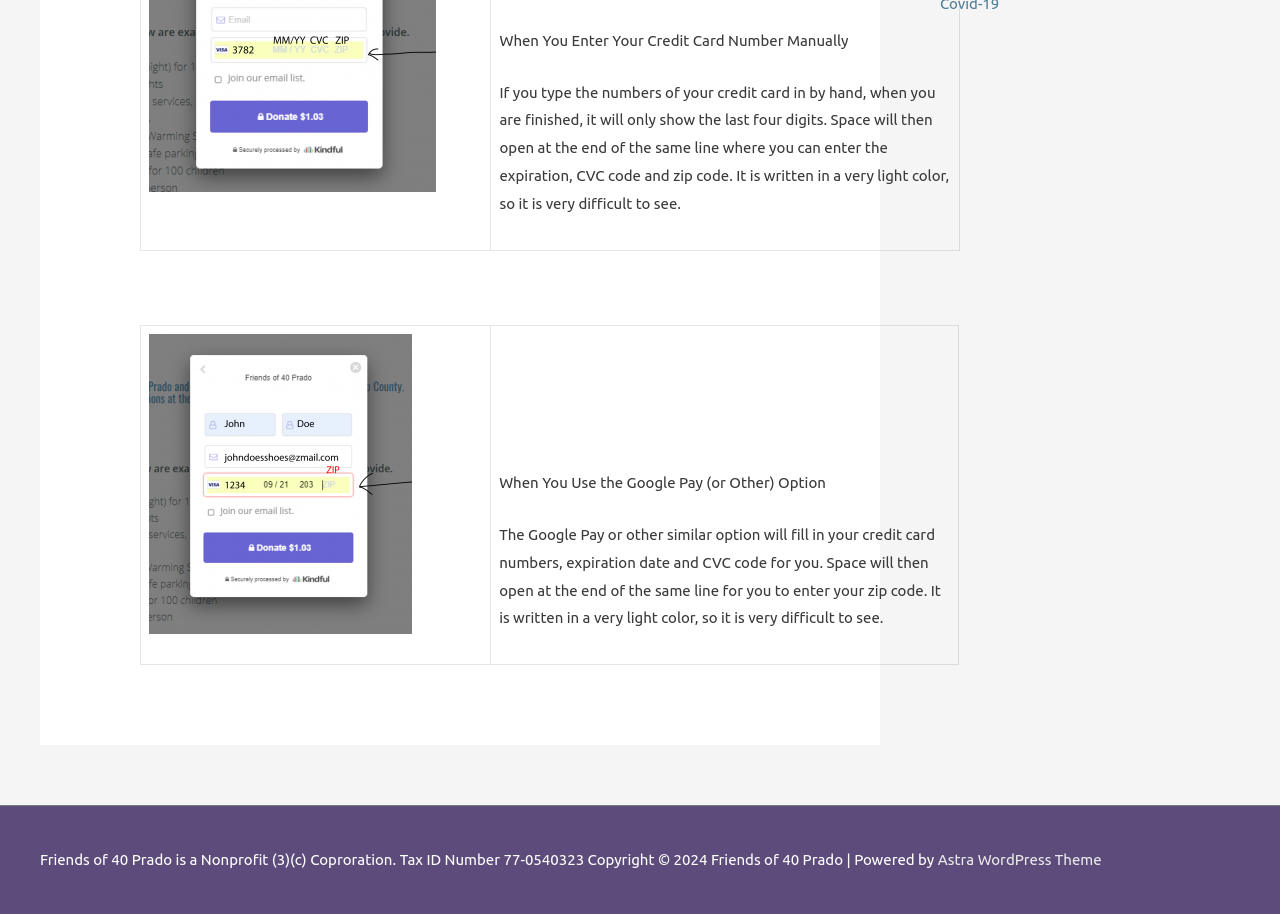Using the given description, provide the bounding box coordinates formatted as (top-left x, top-left y, bottom-right x, bottom-right y), with all values being floating point numbers between 0 and 1. Description: Astra WordPress Theme

[0.733, 0.931, 0.861, 0.95]